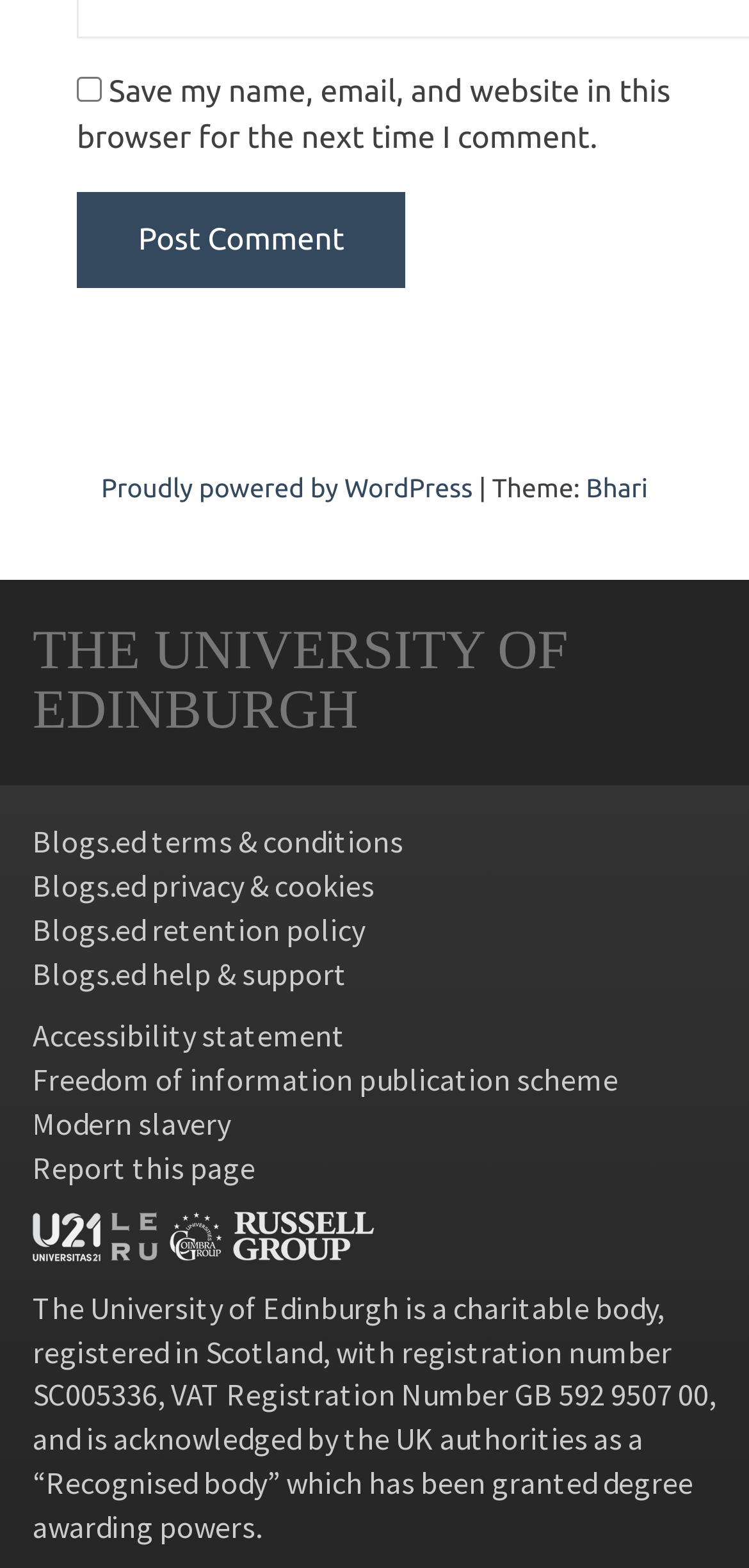What is the type of the image at the bottom of the webpage?
Provide an in-depth and detailed explanation in response to the question.

The answer can be found in the image element with the description 'University affiliations' which is located at the bottom of the webpage.